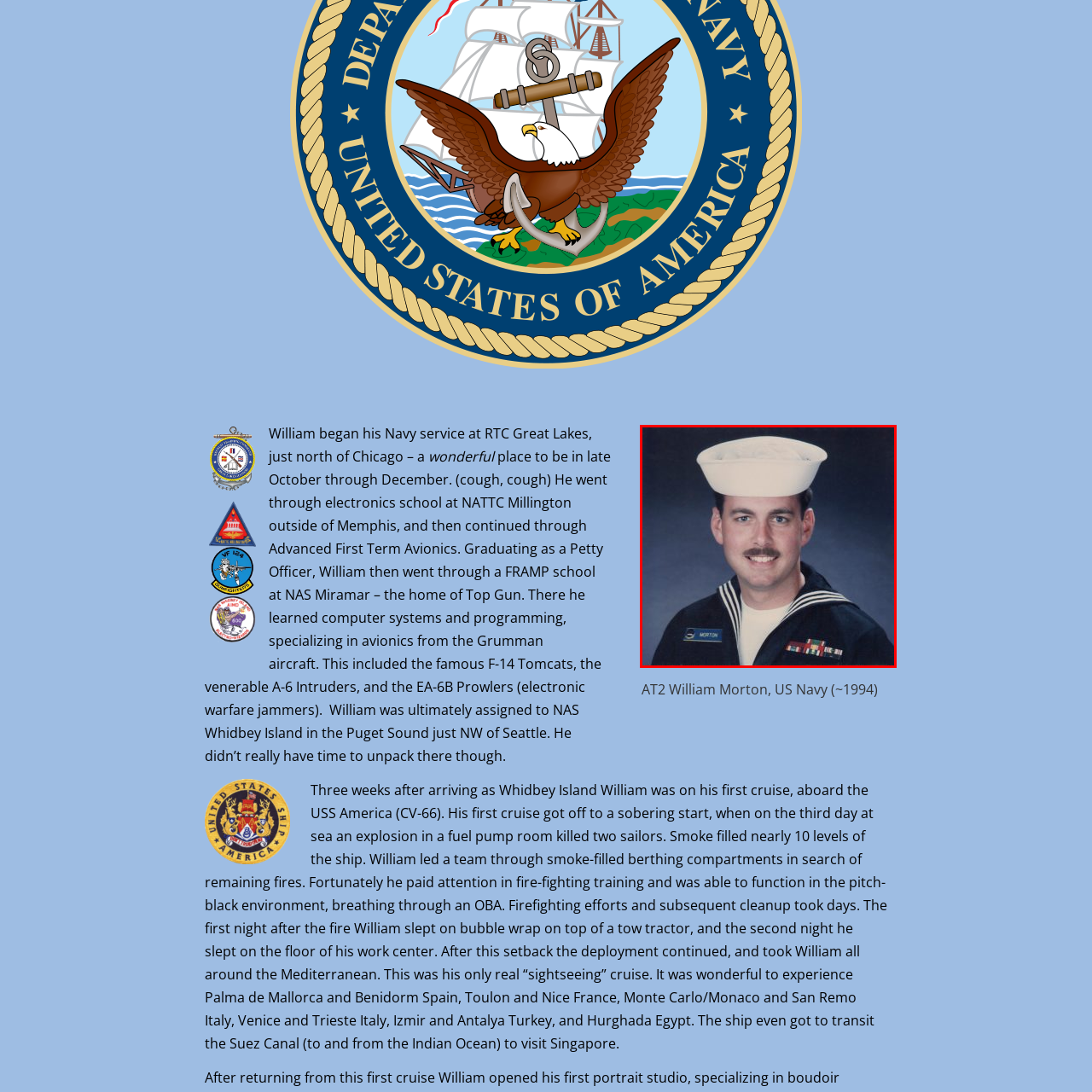Explain in detail the content of the image enclosed by the red outline.

This image features Petty Officer William Morton of the U.S. Navy, captured in a formal portrait likely from the mid-1990s. He is wearing the traditional Navy dress uniform, complete with a white sailor's hat, and his rank insignia is prominently displayed on the left side of his chest. The uniform is marked with various service ribbons, indicating his accomplishments and service periods. William Morton stands confidently, with a slight smile and a neatly groomed mustache, reflecting the professionalism of his role. His nameplate, "MORTON," is visible, emphasizing his identity as a dedicated service member. This portrait encapsulates the pride and commitment associated with military service, particularly within the Navy.